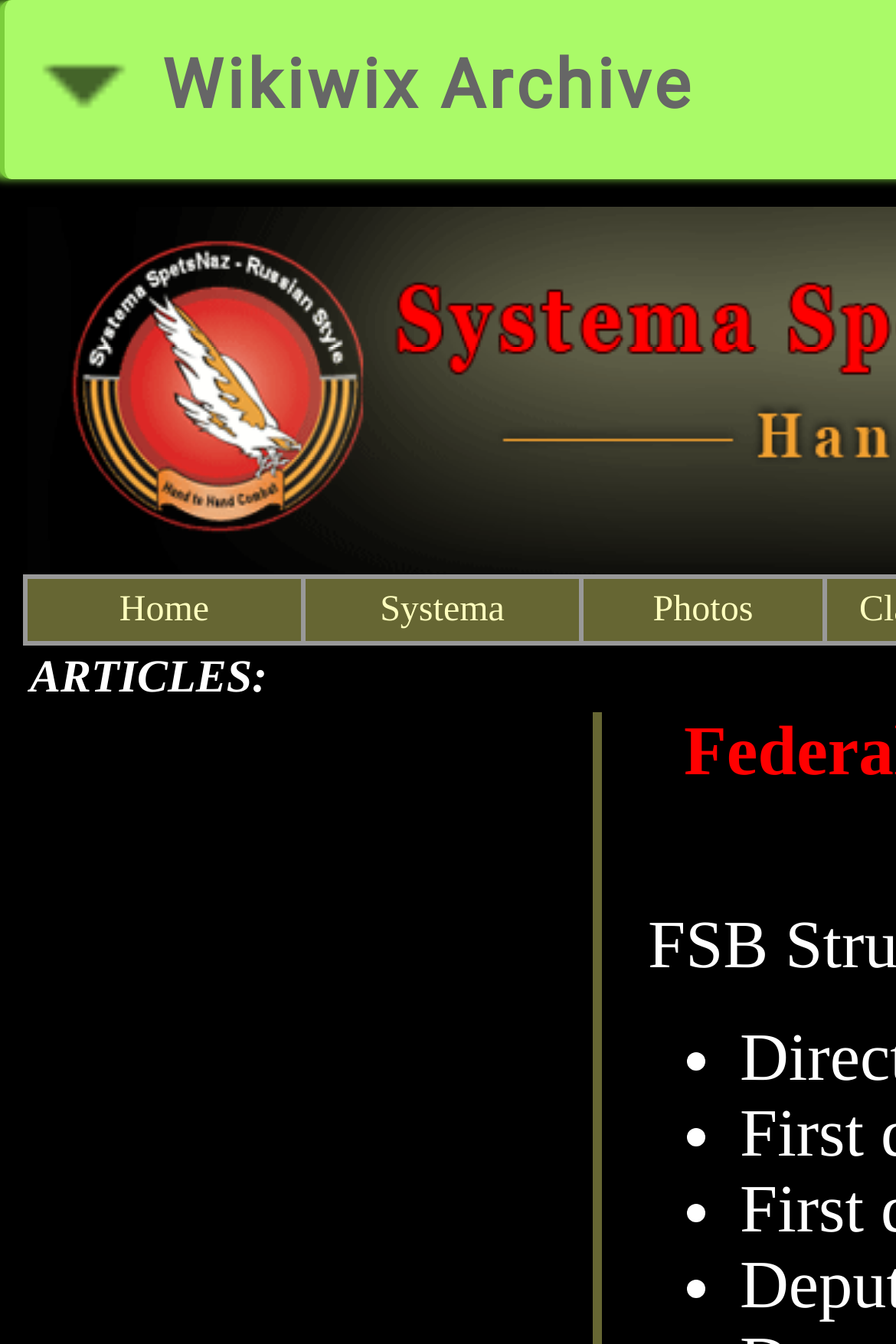What is the category of articles listed on the webpage?
Refer to the screenshot and deliver a thorough answer to the question presented.

The webpage lists articles related to Russian special forces, as indicated by the rowheader element with the text 'ARTICLES:' and the list markers that follow. The articles are likely about the history and units of Russian special forces.